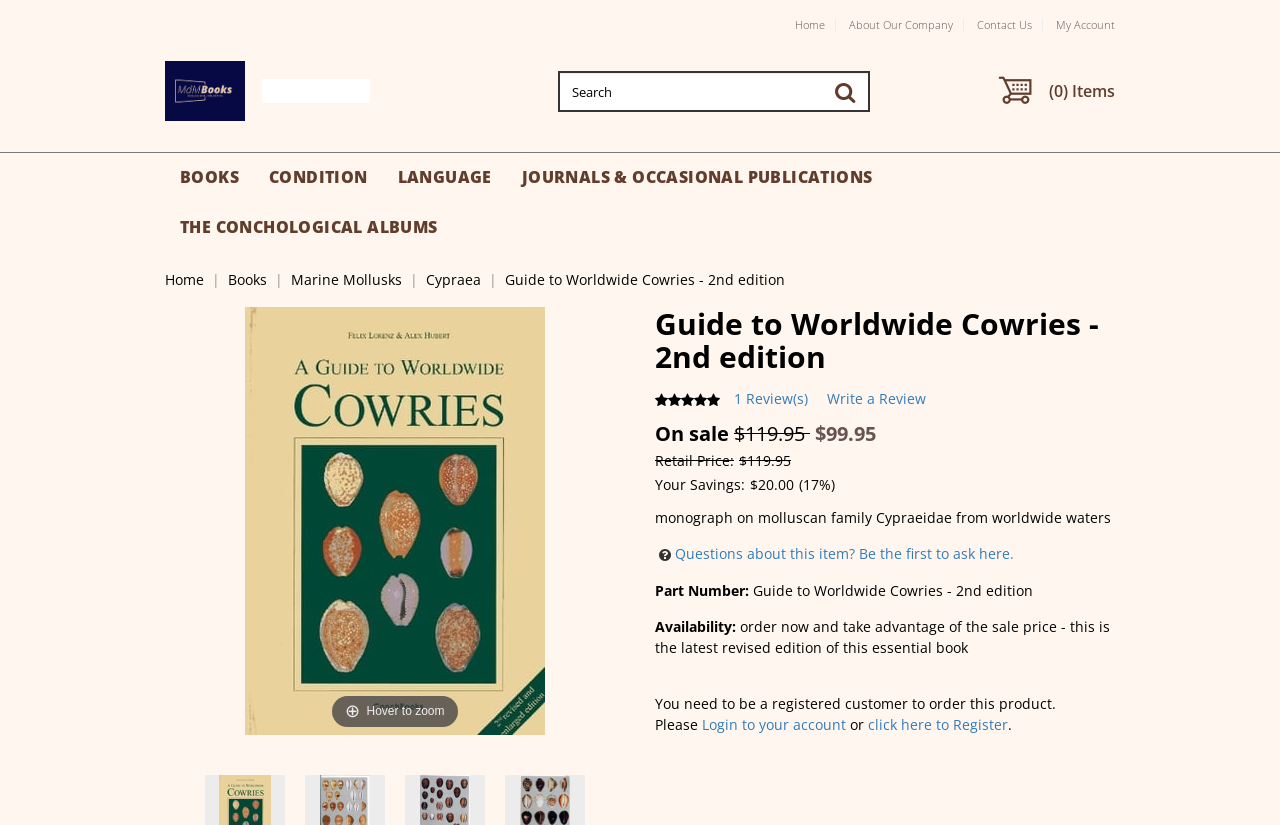Extract the heading text from the webpage.

Guide to Worldwide Cowries - 2nd edition